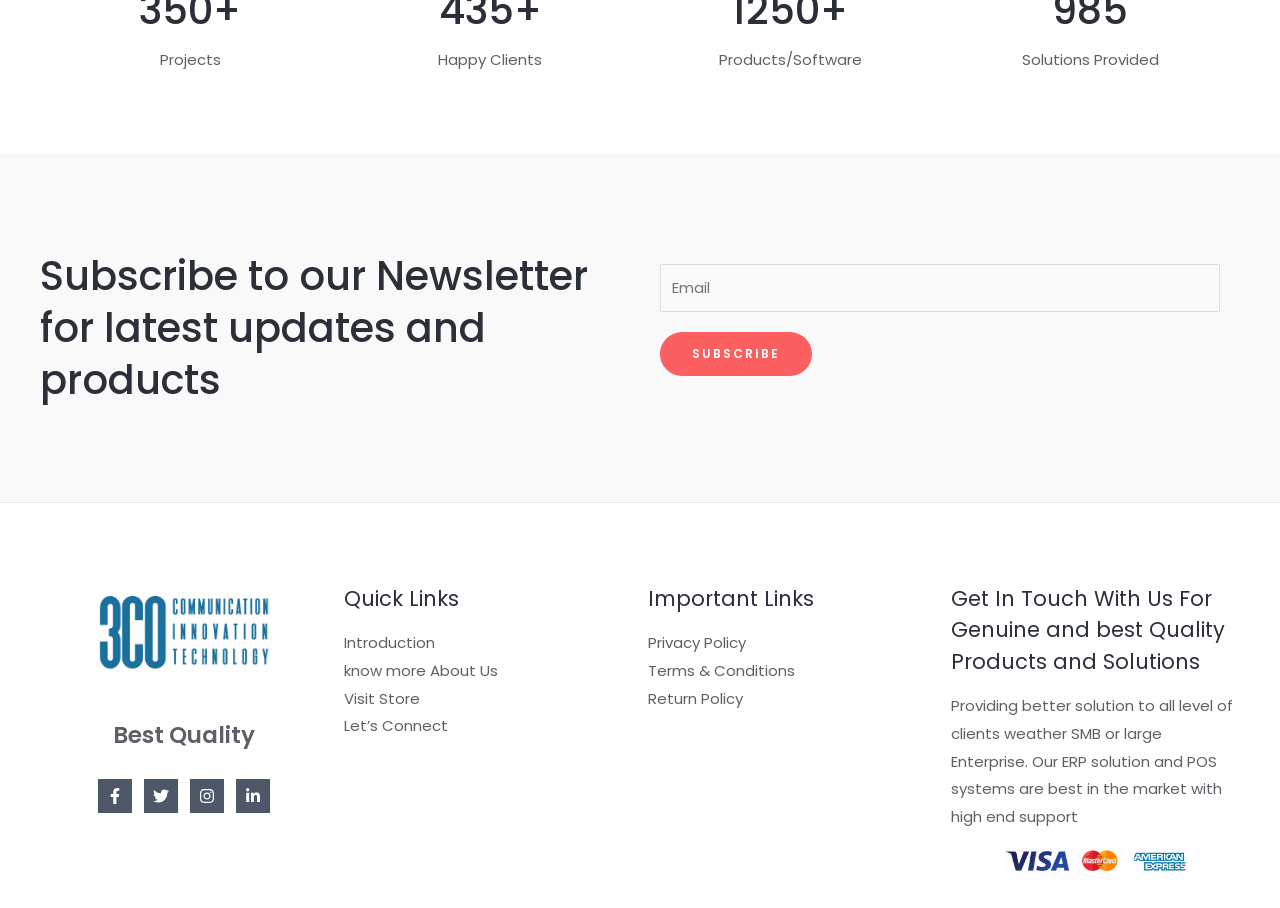Respond with a single word or phrase to the following question: What is the focus of the company?

Providing ERP solution and POS systems